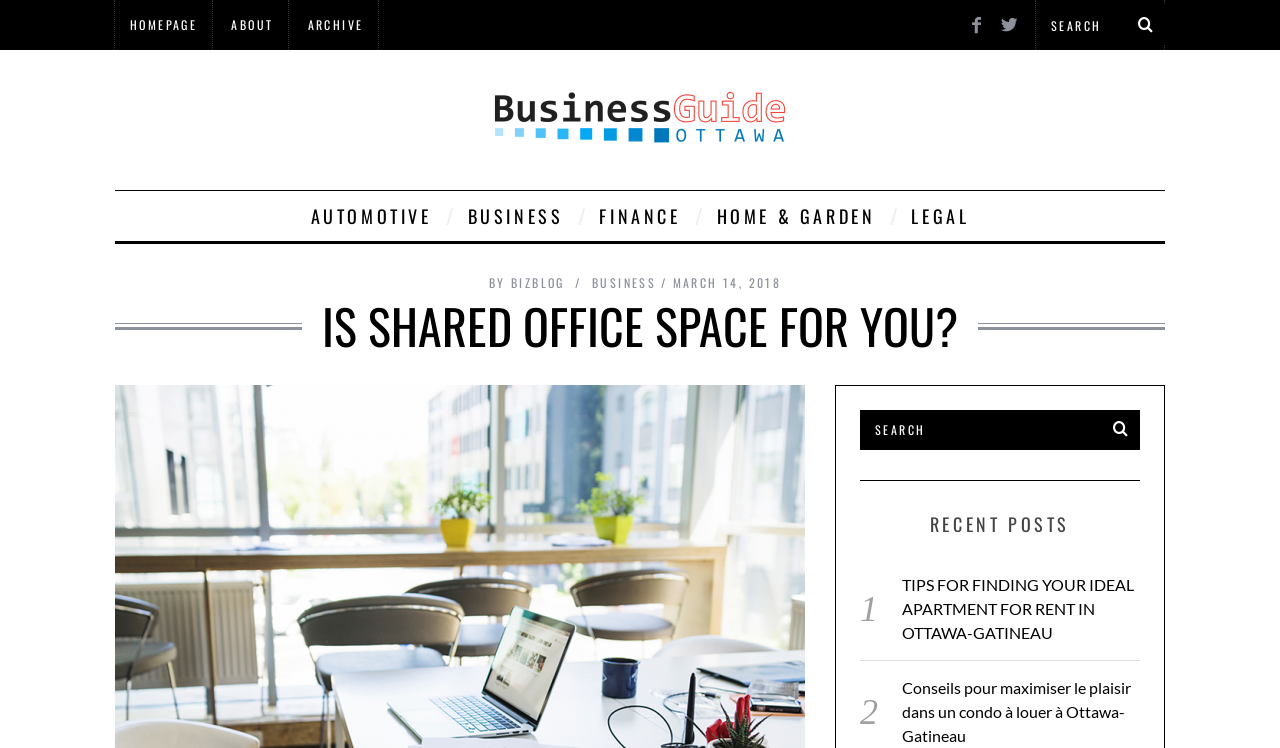What is the topic of the recent post?
Please provide a detailed and comprehensive answer to the question.

The topic of the recent post can be found in the link element with the text 'TIPS FOR FINDING YOUR IDEAL APARTMENT FOR RENT IN OTTAWA-GATINEAU', which suggests that it is the title or topic of the recent post on the website.